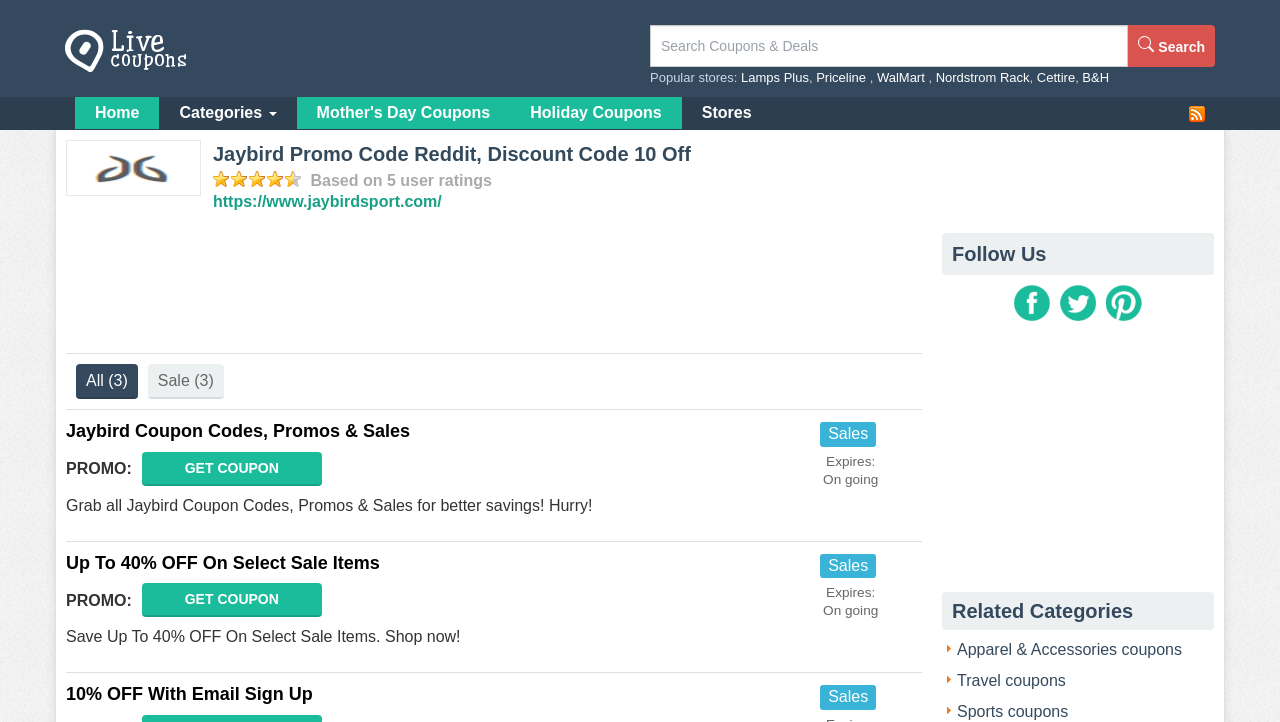Explain the webpage's design and content in an elaborate manner.

This webpage is about Jaybird promo codes and discounts. At the top, there is a search bar with a "Search" button, allowing users to search for specific keywords. Below the search bar, there are links to popular stores, including Lamps Plus, Priceline, WalMart, and Nordstrom Rack.

On the left side, there are navigation links, including "Home", "Categories", "Mother's Day Coupons", "Holiday Coupons", and "Stores". There is also a link to "Rss" at the bottom left corner.

The main content of the webpage is divided into sections, each with a heading and a "GET COUPON" button. The first section is about Jaybird coupon codes, promos, and sales, with a brief description and an expiration date. The second section offers up to 40% off on select sale items, and the third section provides 10% off with email sign up.

There are also advertisements and promotional banners throughout the webpage, including an iframe advertisement at the top and another at the bottom. Additionally, there are social media links to Facebook, Twitter, and Pinterest at the bottom right corner.

Finally, there is a section titled "Related Categories" at the bottom, with links to apparel and accessories coupons, travel coupons, and sports coupons.